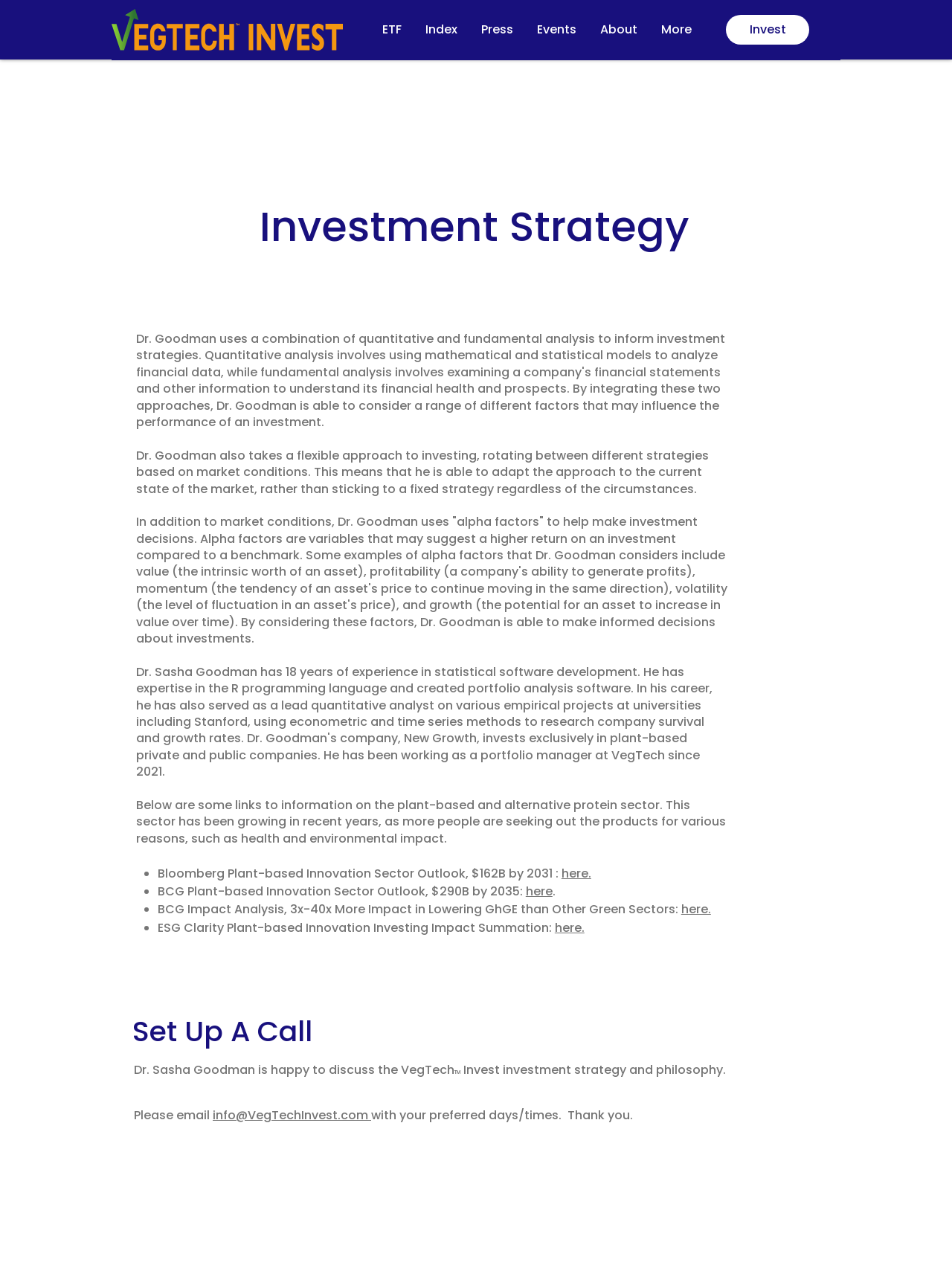Analyze the image and answer the question with as much detail as possible: 
What is the purpose of alpha factors?

According to the webpage, Dr. Goodman uses alpha factors to help make informed decisions about investments. Alpha factors are variables that may suggest a higher return on an investment compared to a benchmark. Some examples of alpha factors that Dr. Goodman considers include value, profitability, momentum, volatility, and growth.